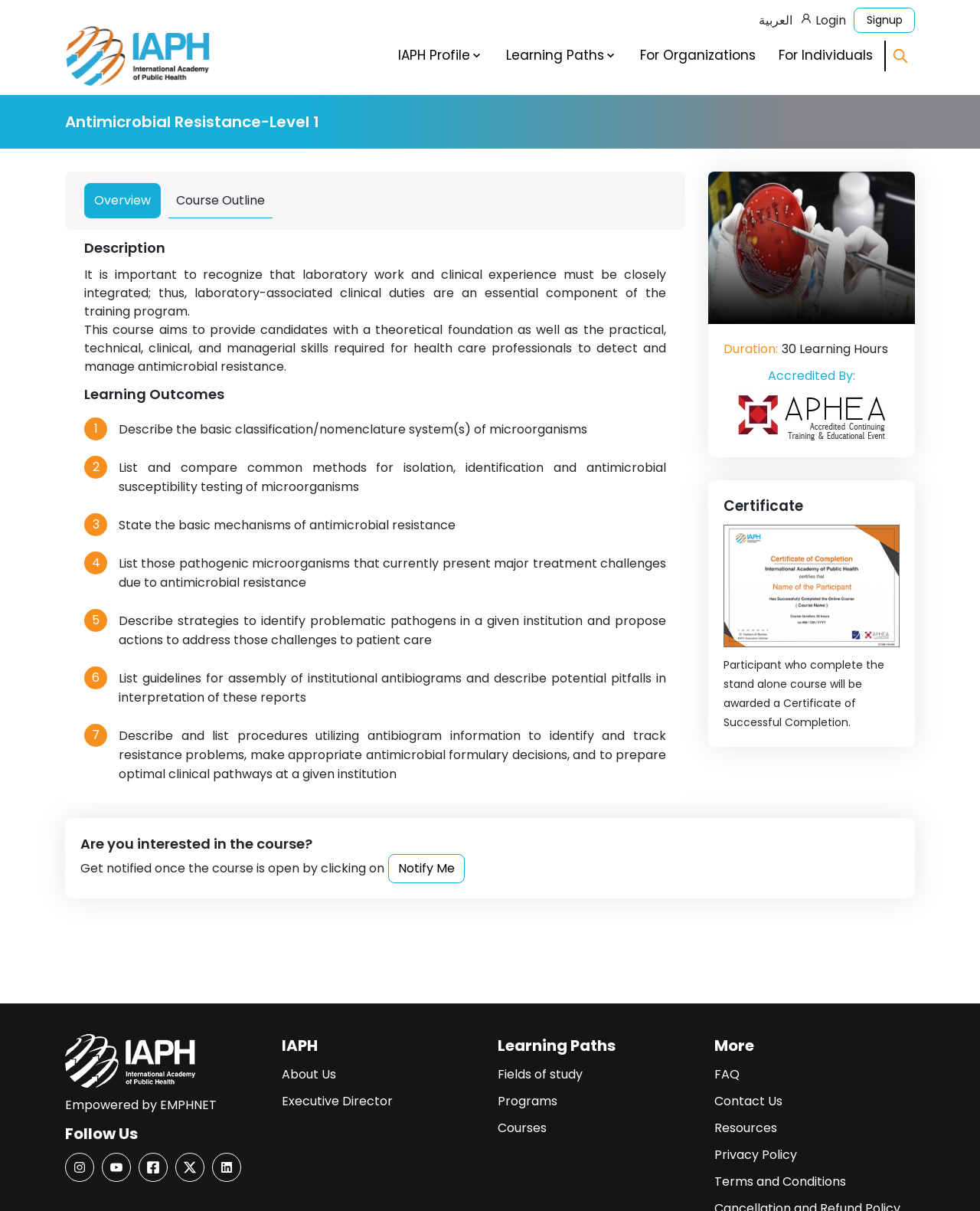Kindly determine the bounding box coordinates of the area that needs to be clicked to fulfill this instruction: "Login to the system".

[0.816, 0.009, 0.863, 0.025]